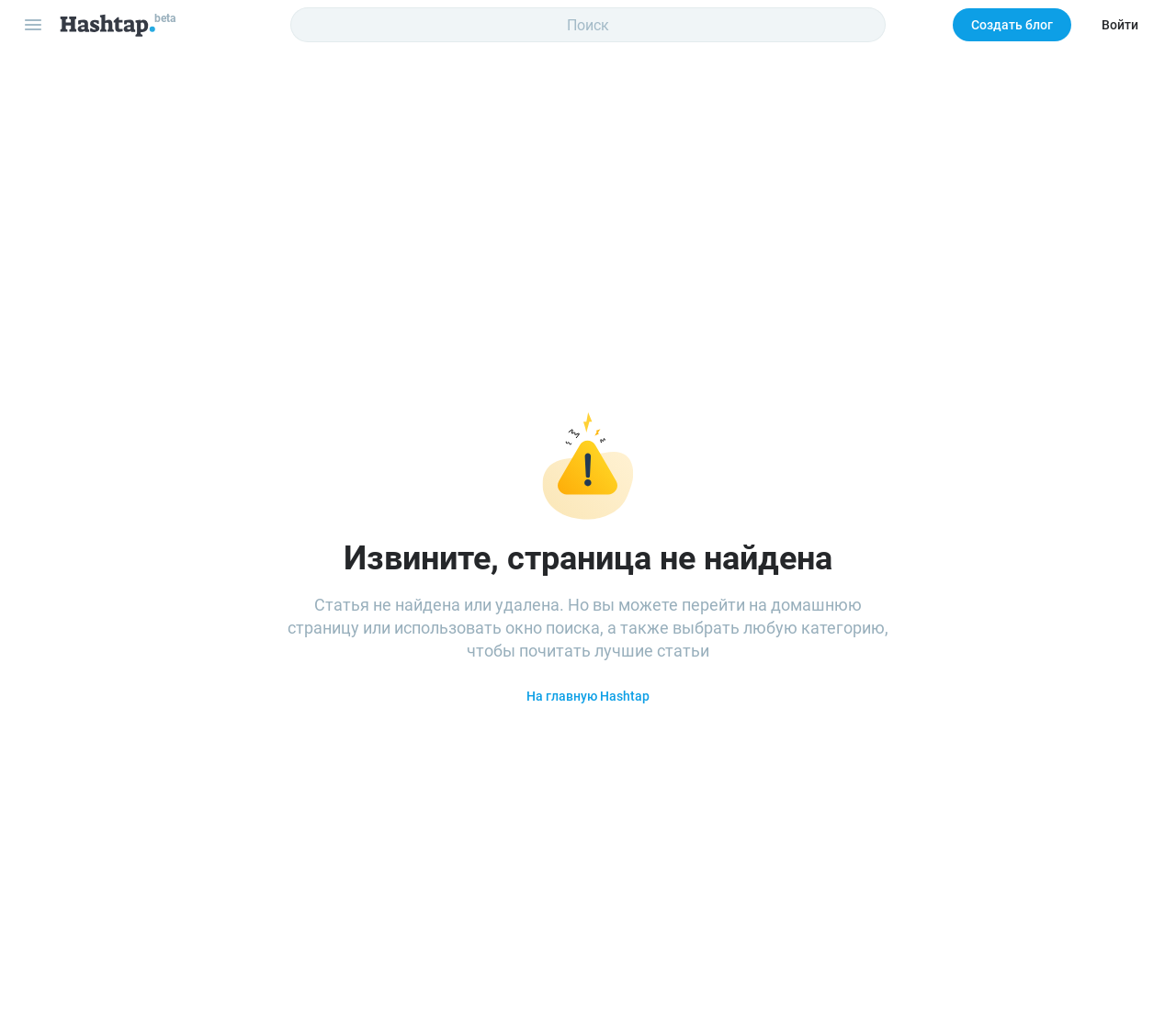Please determine the bounding box of the UI element that matches this description: Создать блог. The coordinates should be given as (top-left x, top-left y, bottom-right x, bottom-right y), with all values between 0 and 1.

[0.81, 0.008, 0.911, 0.04]